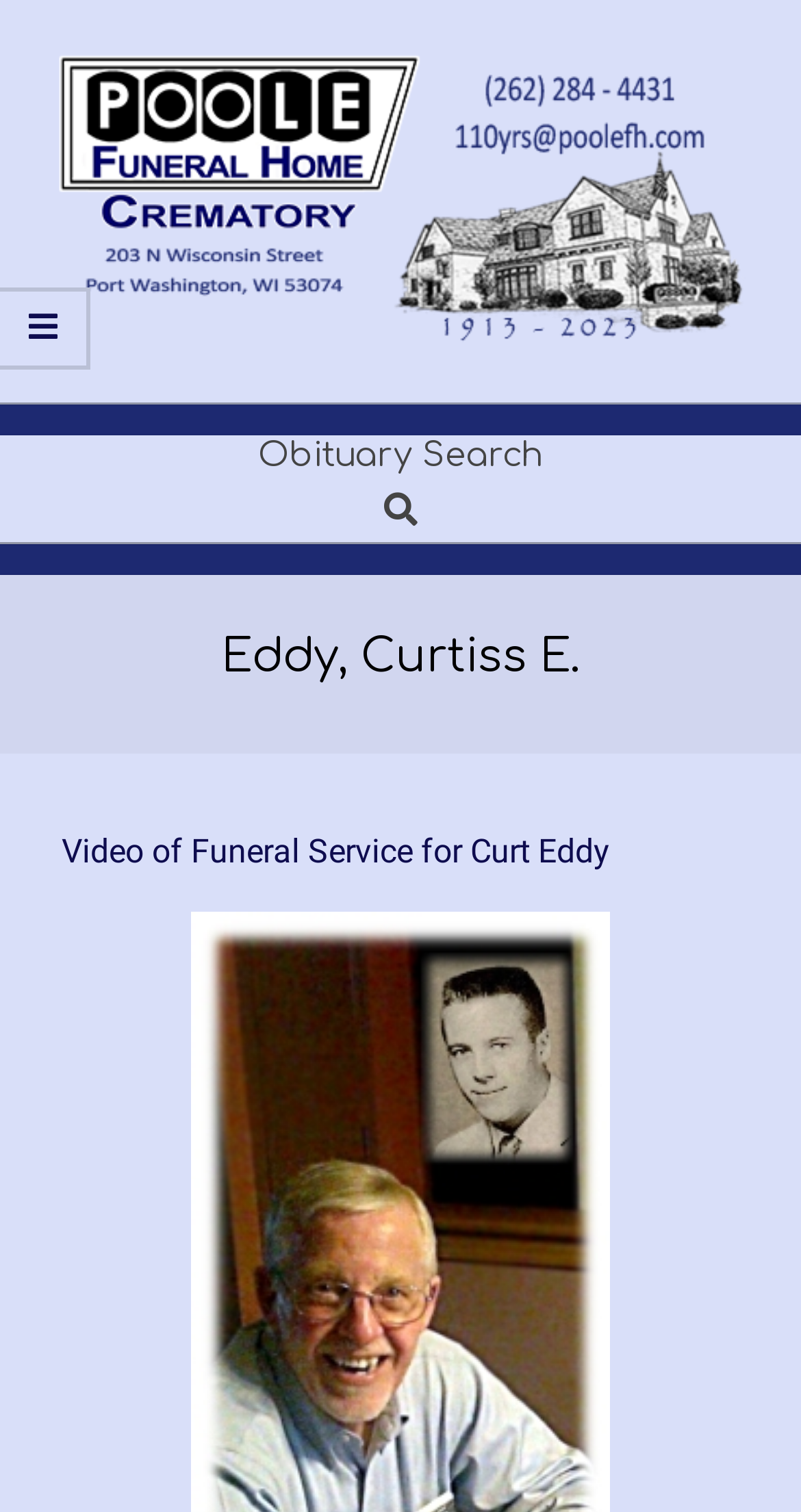Find the bounding box of the web element that fits this description: "parent_node: POOLE FUNERAL HOME".

[0.038, 0.02, 0.962, 0.246]